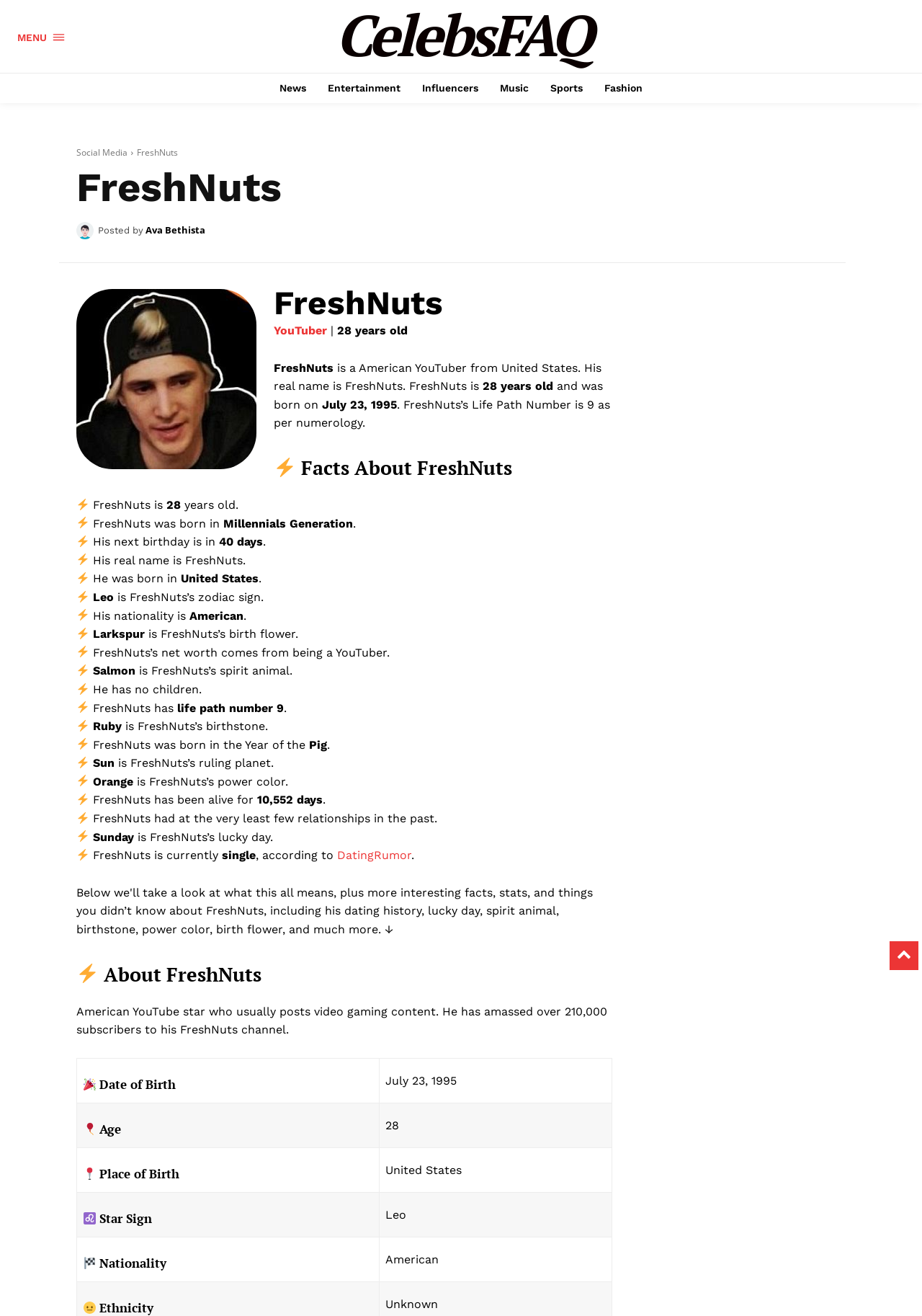What is FreshNuts's birth flower?
Using the information from the image, give a concise answer in one word or a short phrase.

Larkspur